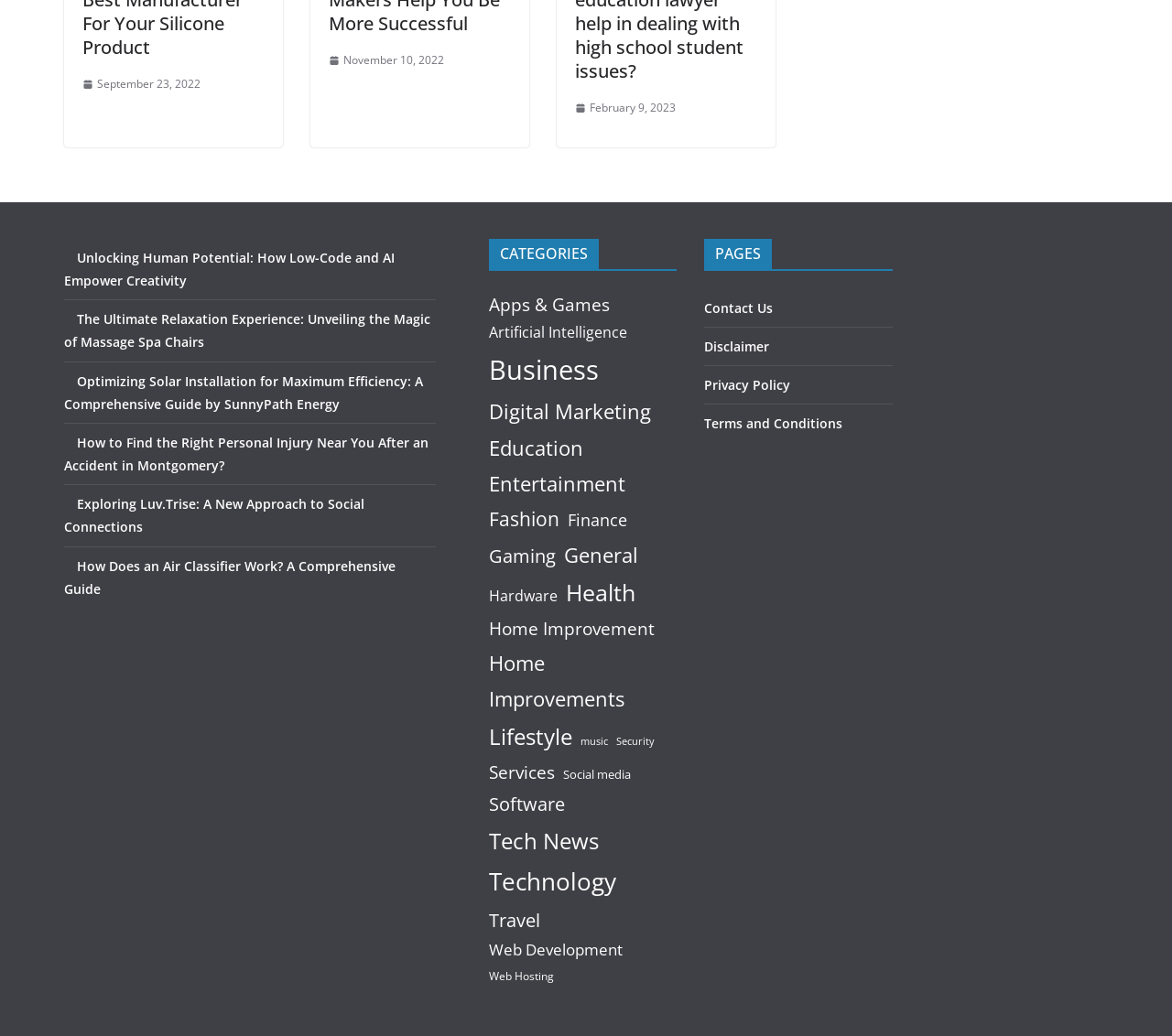Please determine the bounding box coordinates of the element to click in order to execute the following instruction: "Click on the 'Unlocking Human Potential: How Low-Code and AI Empower Creativity' article". The coordinates should be four float numbers between 0 and 1, specified as [left, top, right, bottom].

[0.055, 0.24, 0.337, 0.279]